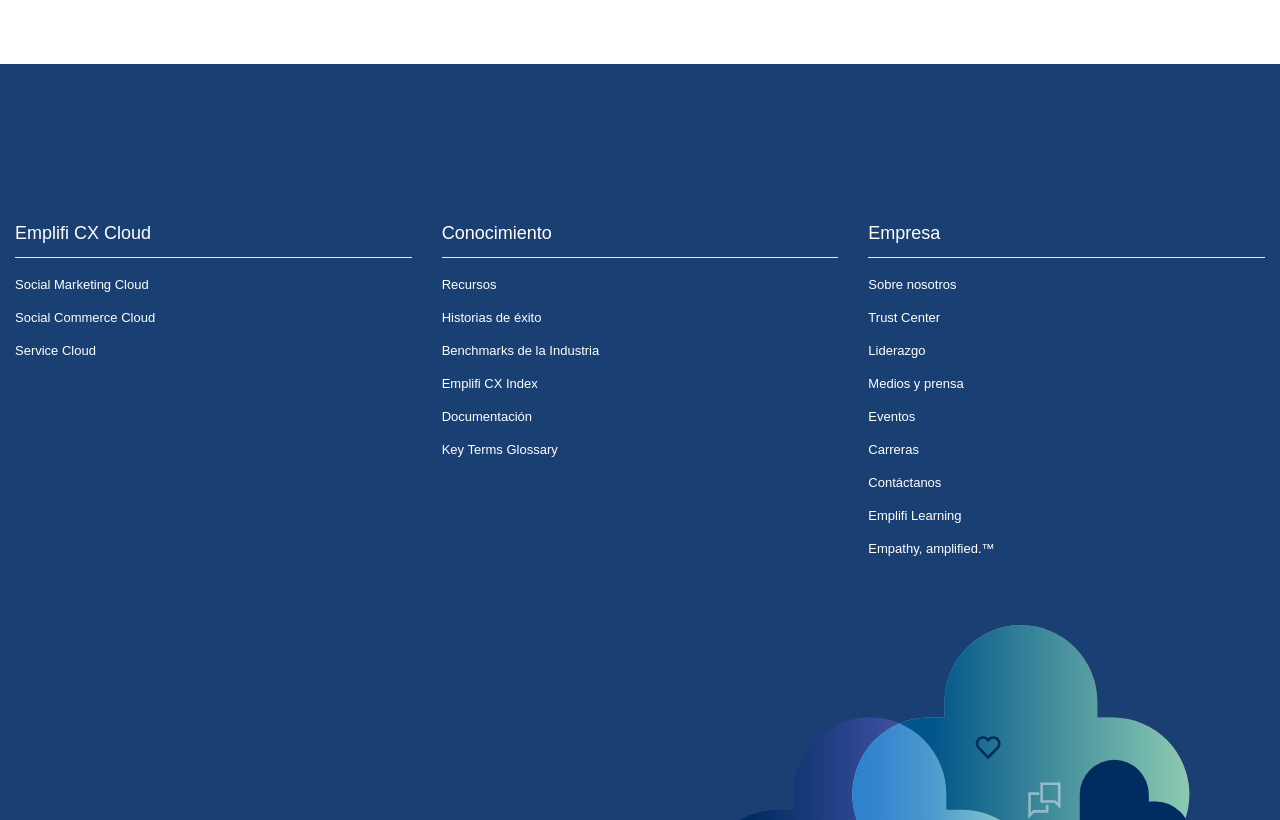Please specify the bounding box coordinates of the clickable region to carry out the following instruction: "Learn about the company". The coordinates should be four float numbers between 0 and 1, in the format [left, top, right, bottom].

[0.678, 0.34, 0.747, 0.355]